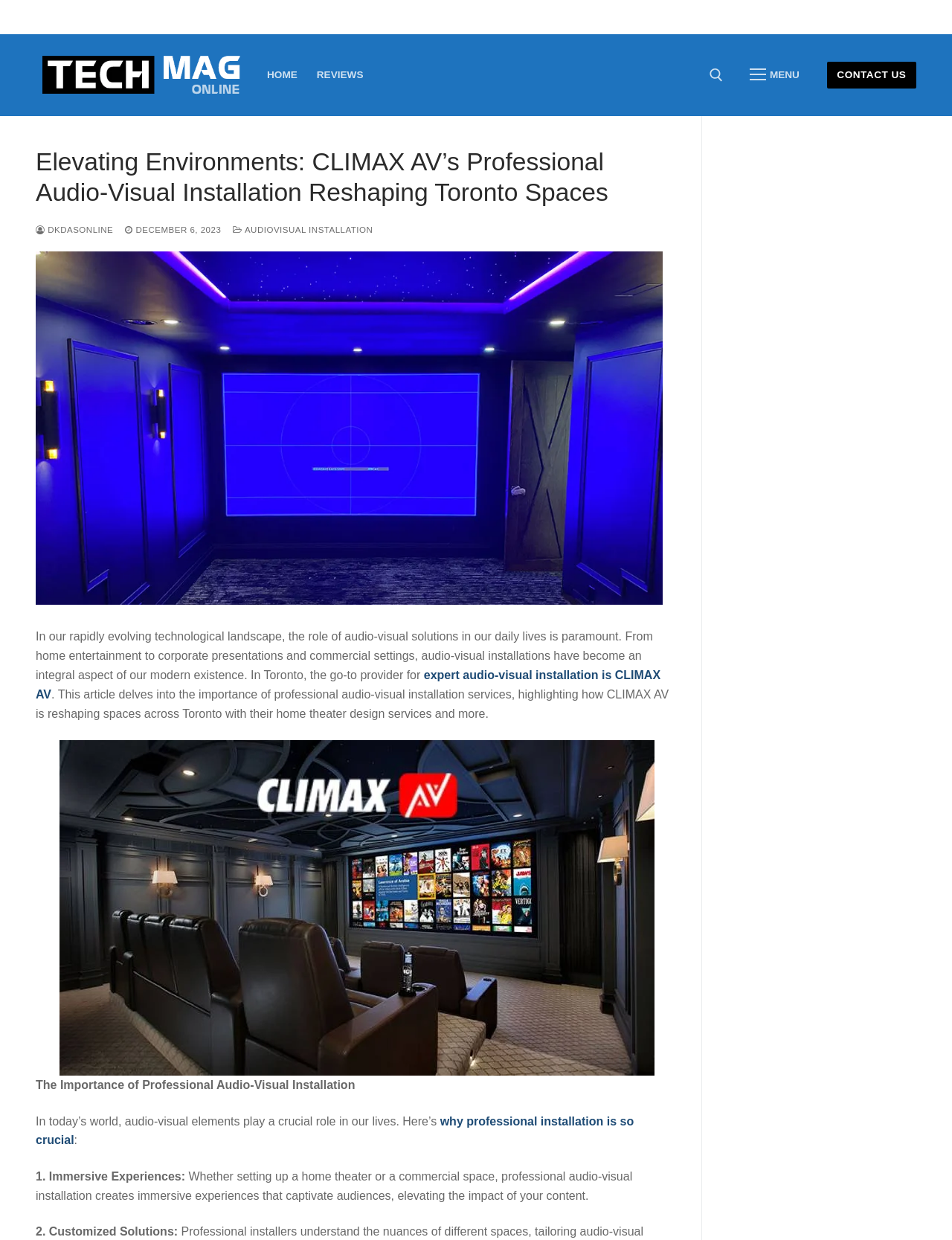Extract the bounding box coordinates for the UI element described by the text: "Contact Us". The coordinates should be in the form of [left, top, right, bottom] with values between 0 and 1.

[0.869, 0.05, 0.963, 0.072]